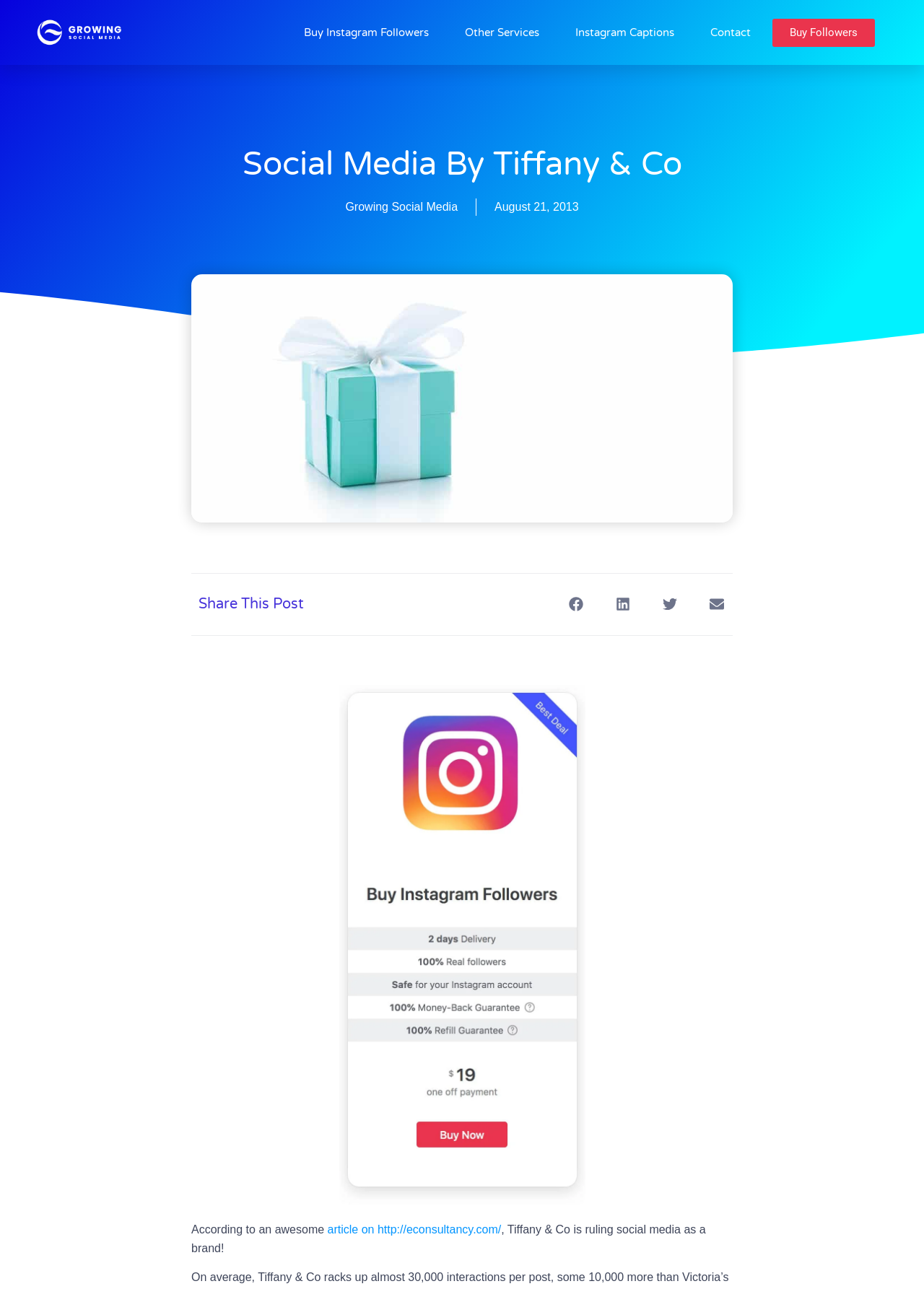Please provide a one-word or short phrase answer to the question:
What is the brand mentioned in the article?

Tiffany & Co